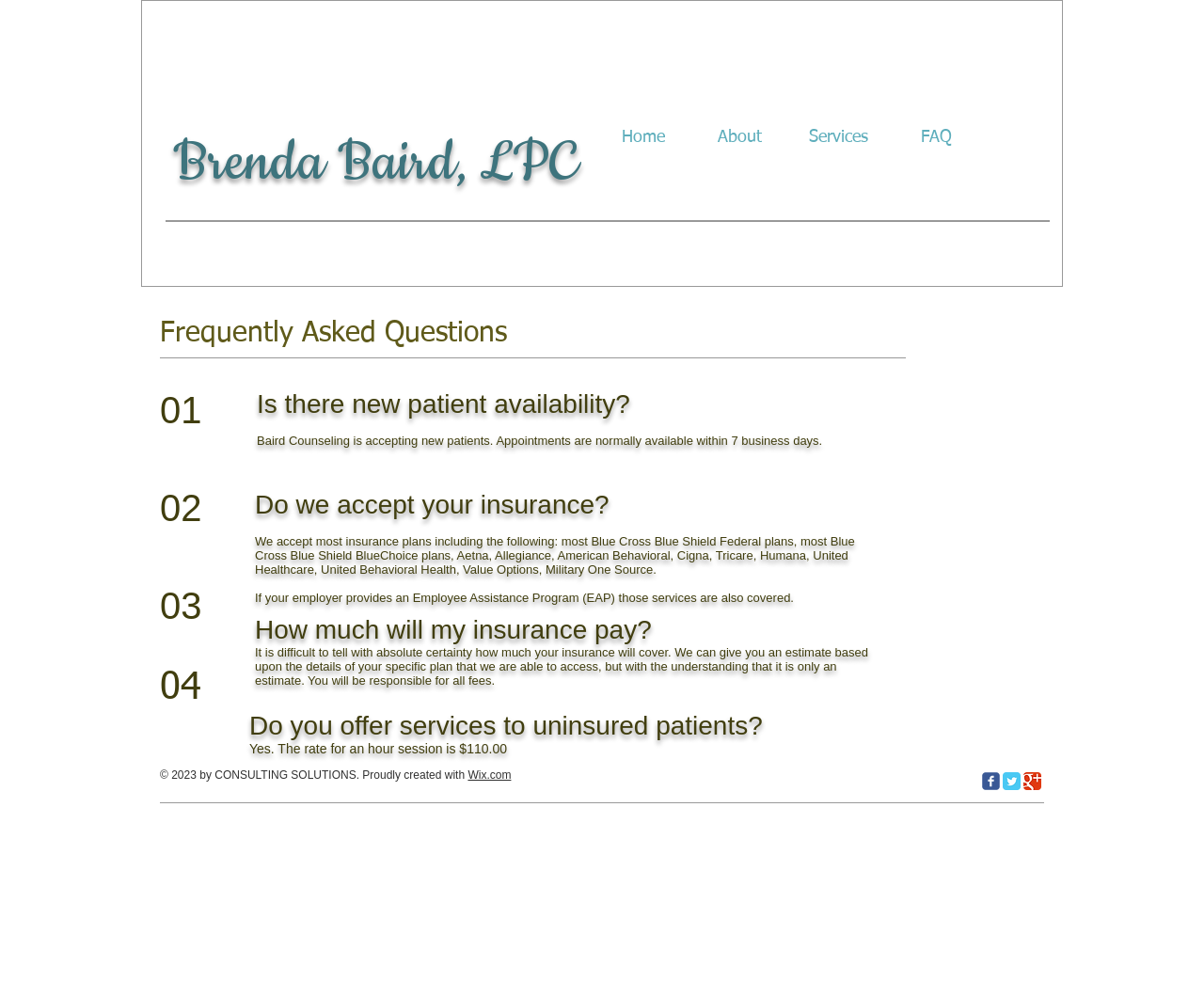What social media platforms does Baird Counseling have a presence on?
Please use the image to provide a one-word or short phrase answer.

Facebook, Twitter, Google